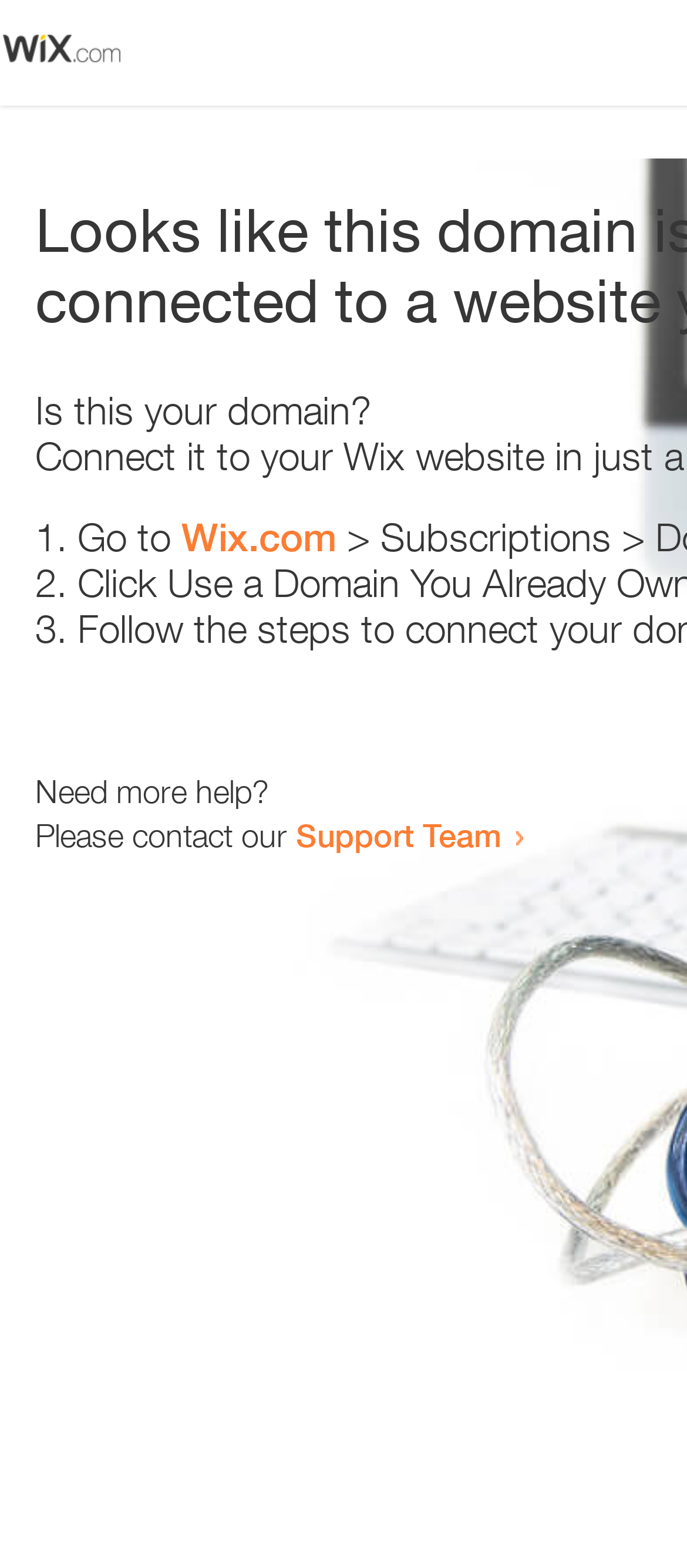Illustrate the webpage's structure and main components comprehensively.

The webpage appears to be an error page, with a small image at the top left corner. Below the image, there is a question "Is this your domain?" in a prominent position. 

To the right of the question, there is a numbered list with three items. The first item starts with "1." and suggests going to "Wix.com". The second item starts with "2." and the third item starts with "3.", but their contents are not specified. 

Below the list, there is a message "Need more help?" followed by a sentence "Please contact our Support Team" with a link to the Support Team. The link is positioned to the right of the sentence.